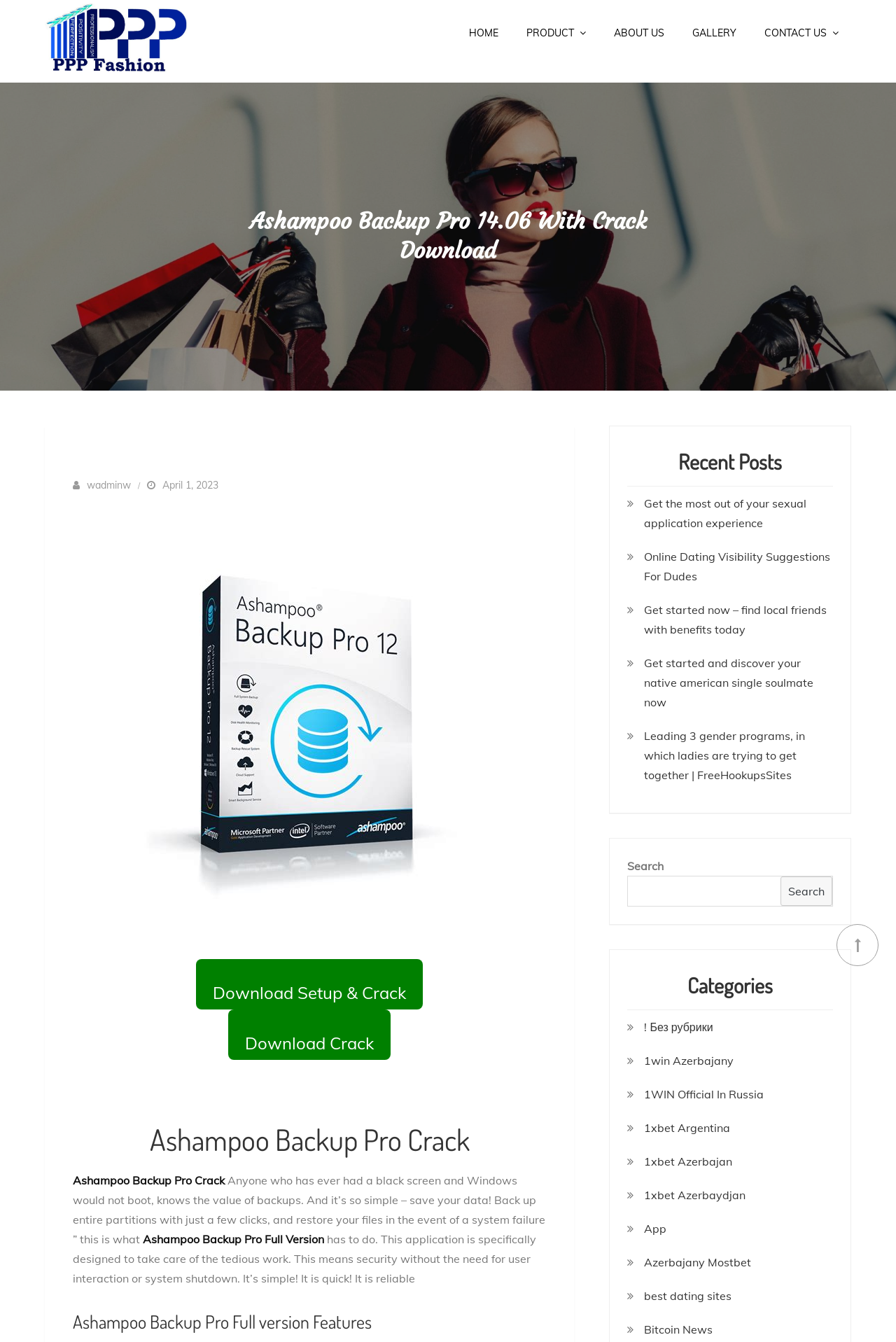Determine the bounding box coordinates of the area to click in order to meet this instruction: "Search for something".

[0.701, 0.653, 0.863, 0.674]